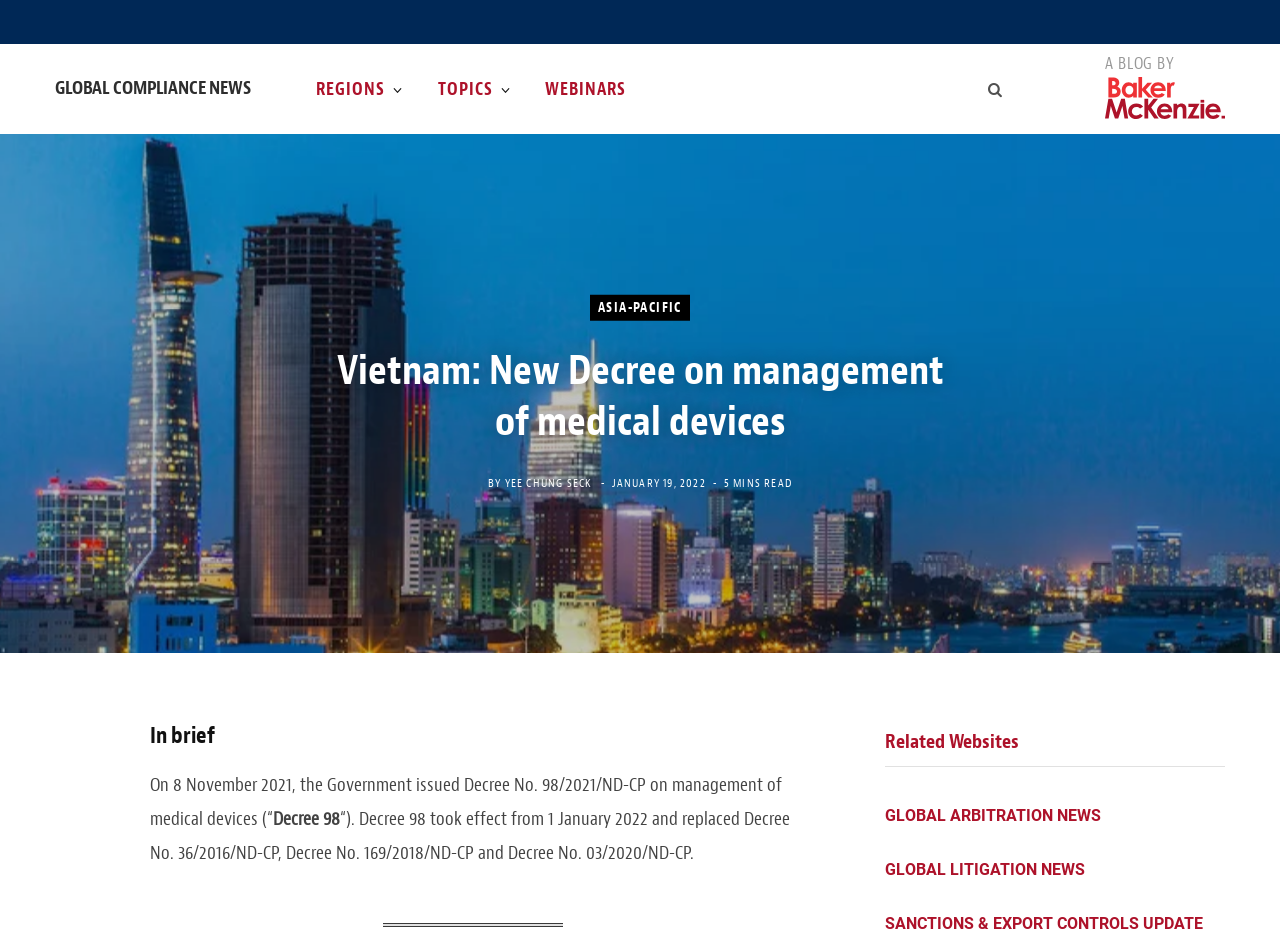Summarize the webpage in an elaborate manner.

The webpage is about a news article titled "Vietnam: New Decree on management of medical devices" from Global Compliance News. At the top, there are several links to other sections of the website, including "A BLOG BY", "GLOBAL COMPLIANCE NEWS", "REGIONS", "TOPICS", "WEBINARS", and a search icon. 

Below these links, there is a horizontal menu with a link to "ASIA-PACIFIC". The main article title "Vietnam: New Decree on management of medical devices" is displayed prominently, followed by the author's name "YEE CHUNG SECK" and the publication date "JANUARY 19, 2022". The article has a reading time of "5 MINS READ".

The article content starts with a brief summary, which mentions that the Vietnamese Government issued Decree No. 98/2021/ND-CP on management of medical devices, effective from January 1, 2022, and replacing previous decrees. 

On the right side of the article, there are social media sharing links. At the bottom of the page, there is a section titled "Related Websites" with links to other news websites, including "GLOBAL ARBITRATION NEWS", "GLOBAL LITIGATION NEWS", and "SANCTIONS & EXPORT CONTROLS UPDATE".